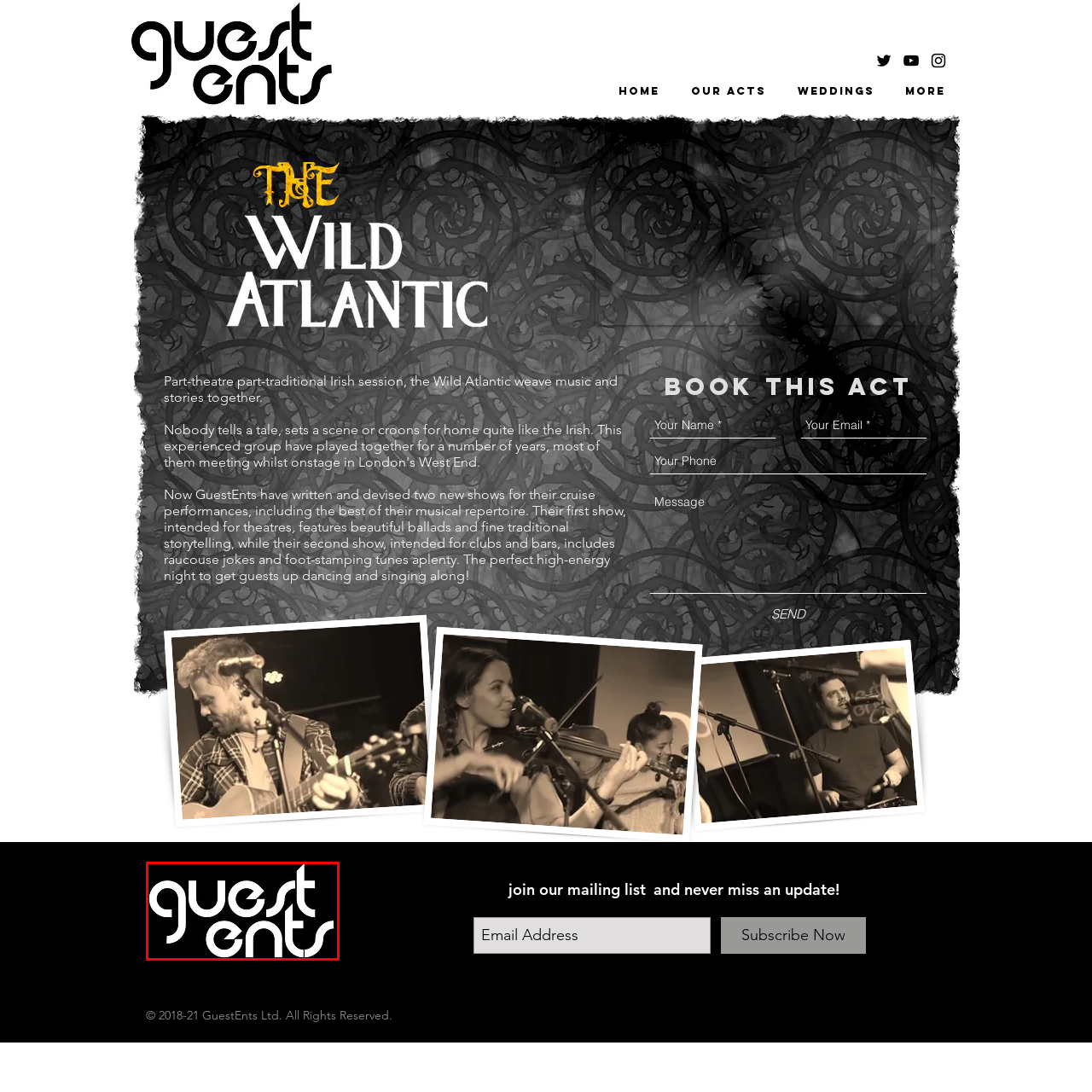What is the font style of the logo?
Focus on the area within the red boundary in the image and answer the question with one word or a short phrase.

bold, modern